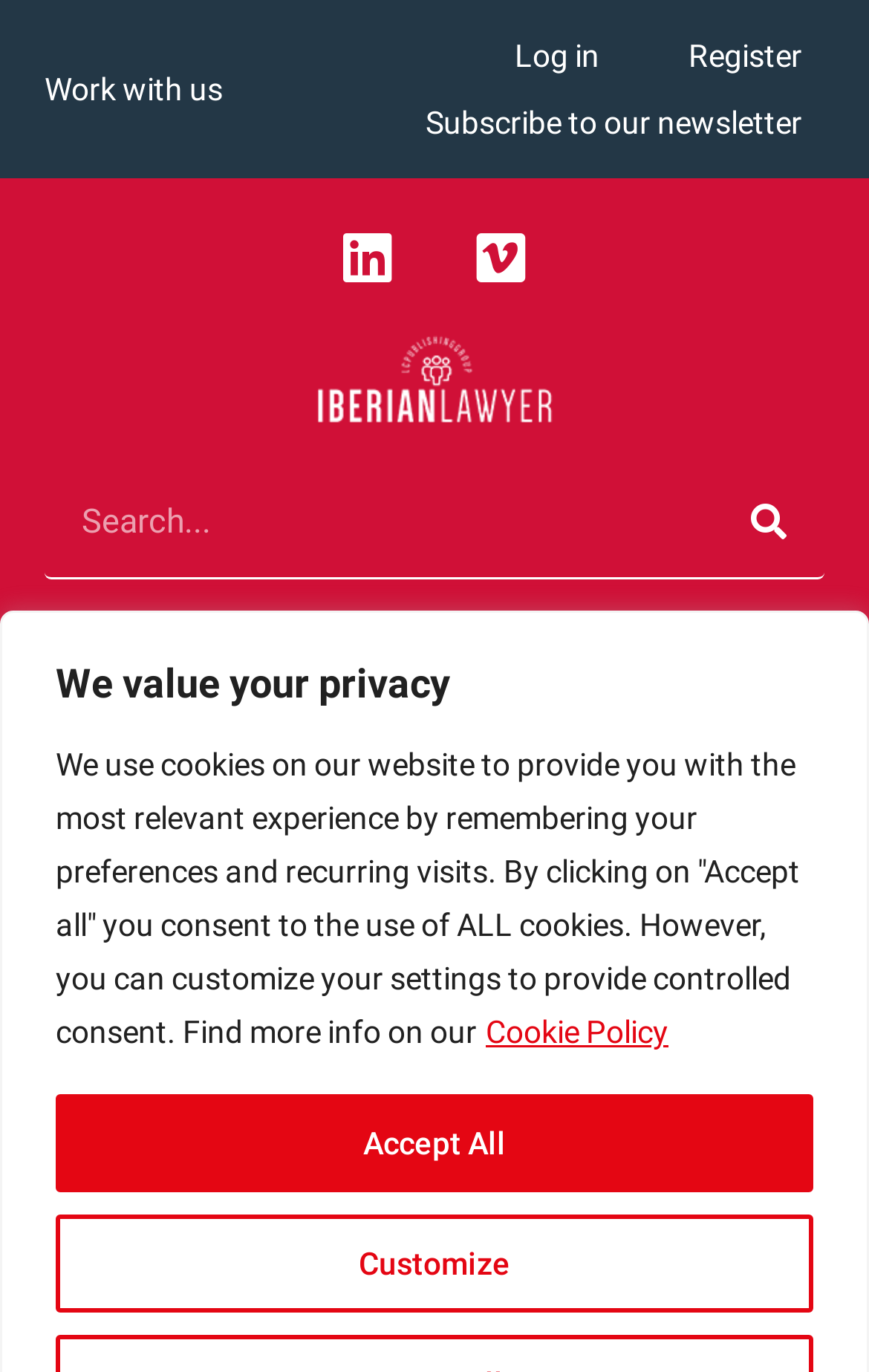With reference to the image, please provide a detailed answer to the following question: What social media platform is represented by the icon ?

The icon  is located next to the text 'Linkedin' and is likely the logo of the social media platform Linkedin.